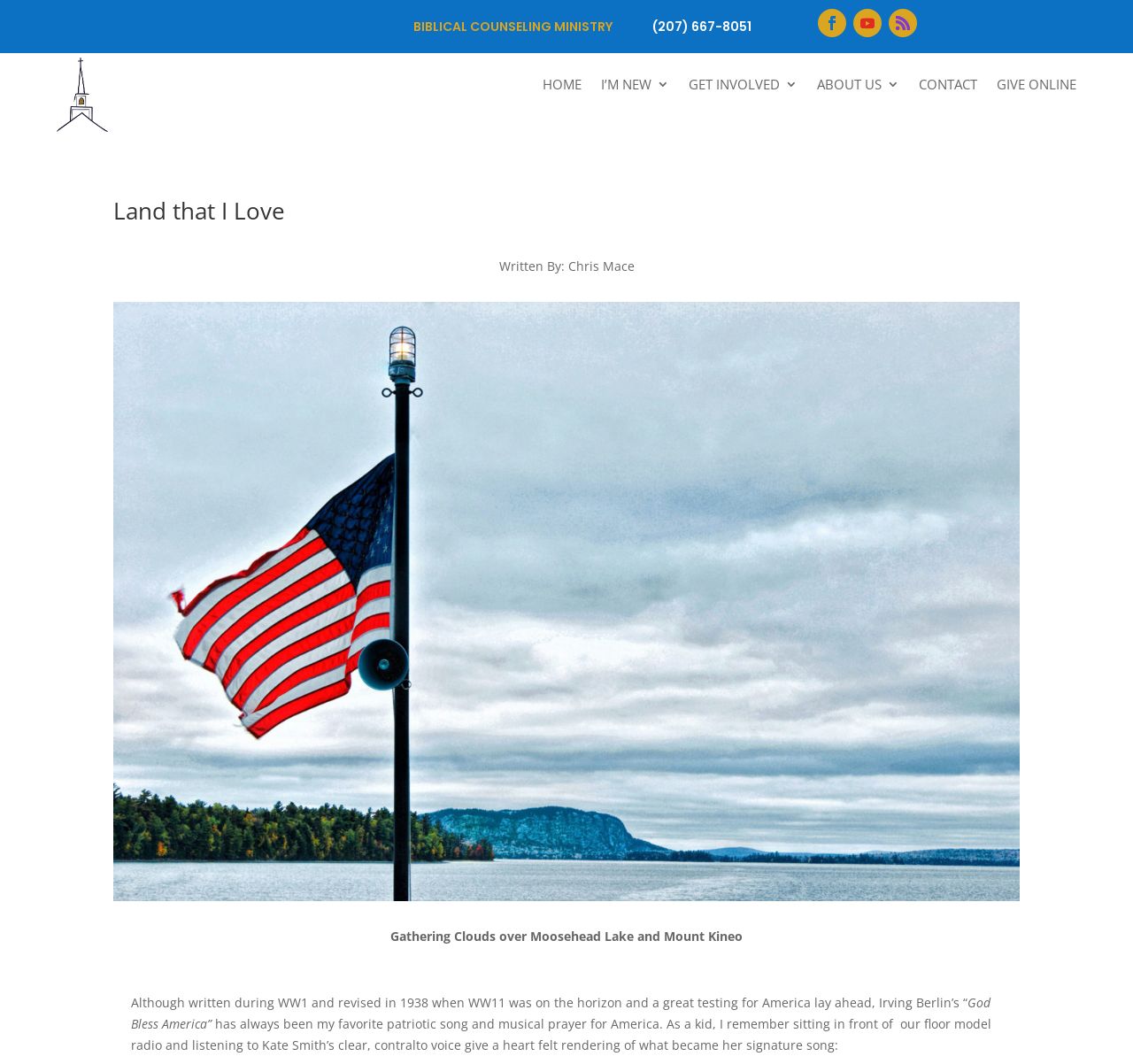Please find the bounding box coordinates of the clickable region needed to complete the following instruction: "Call (207) 667-8051". The bounding box coordinates must consist of four float numbers between 0 and 1, i.e., [left, top, right, bottom].

[0.576, 0.019, 0.663, 0.031]